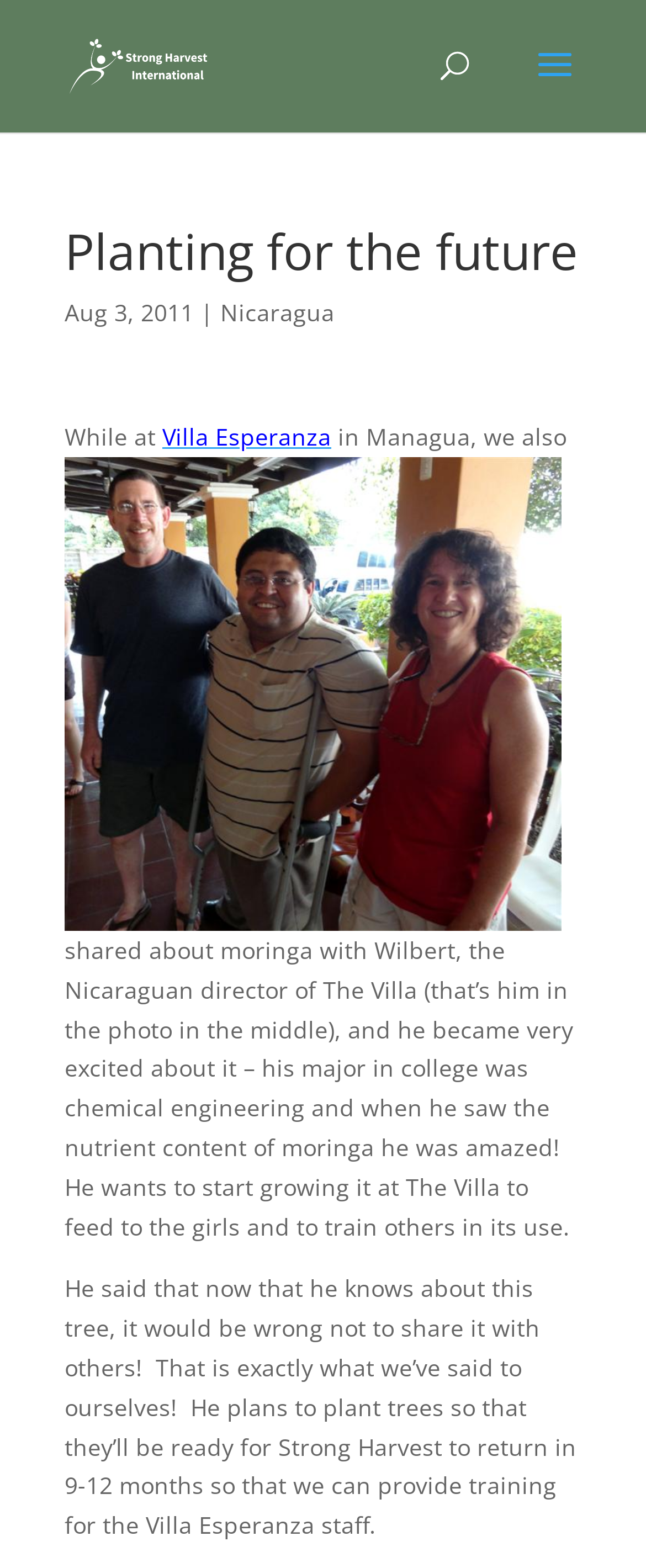Answer the question using only one word or a concise phrase: Where was the author when sharing about moringa?

Villa Esperanza in Managua